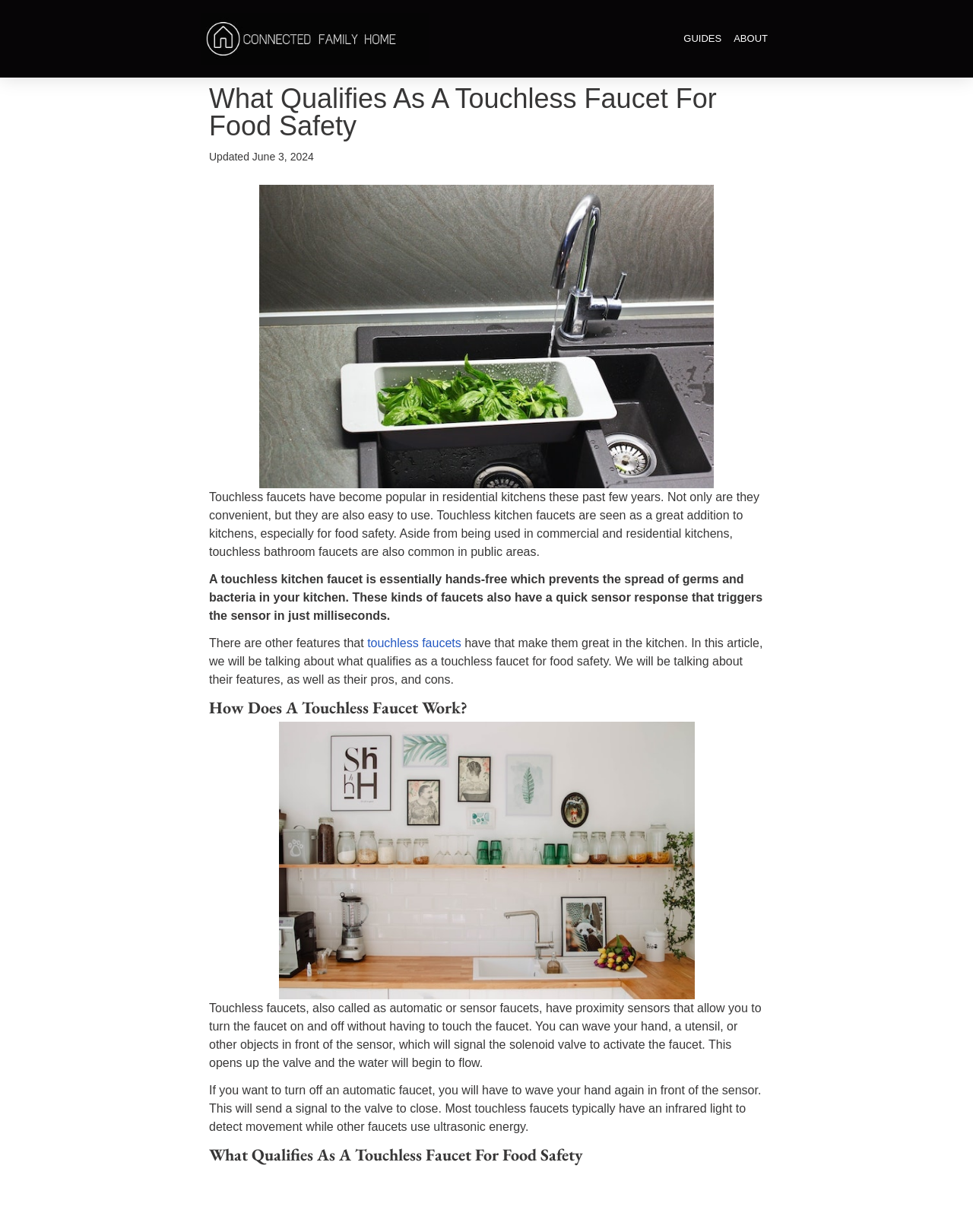Please answer the following question using a single word or phrase: 
How do touchless faucets work?

Using proximity sensors